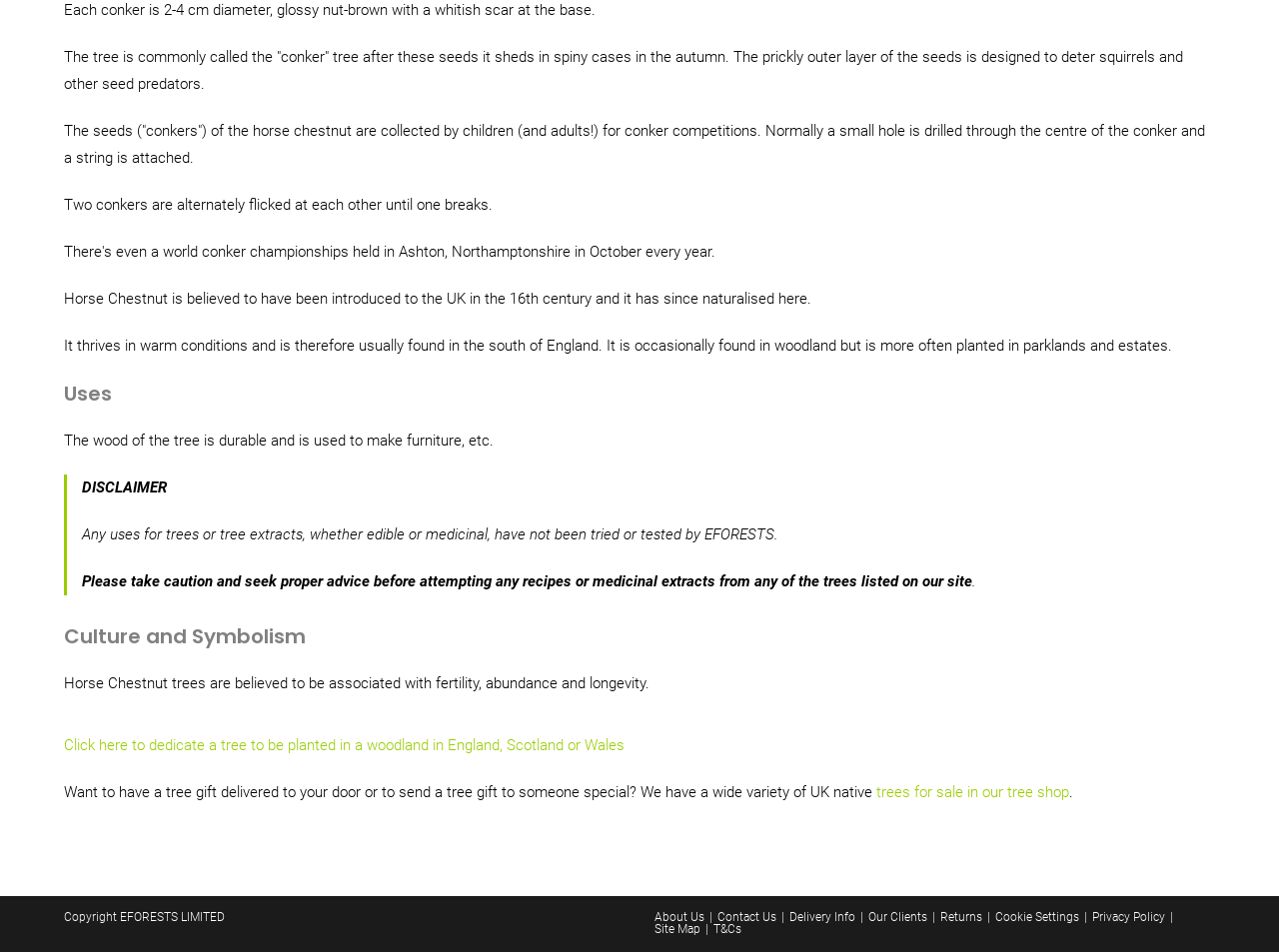Based on the element description Site Map, identify the bounding box of the UI element in the given webpage screenshot. The coordinates should be in the format (top-left x, top-left y, bottom-right x, bottom-right y) and must be between 0 and 1.

[0.512, 0.968, 0.548, 0.983]